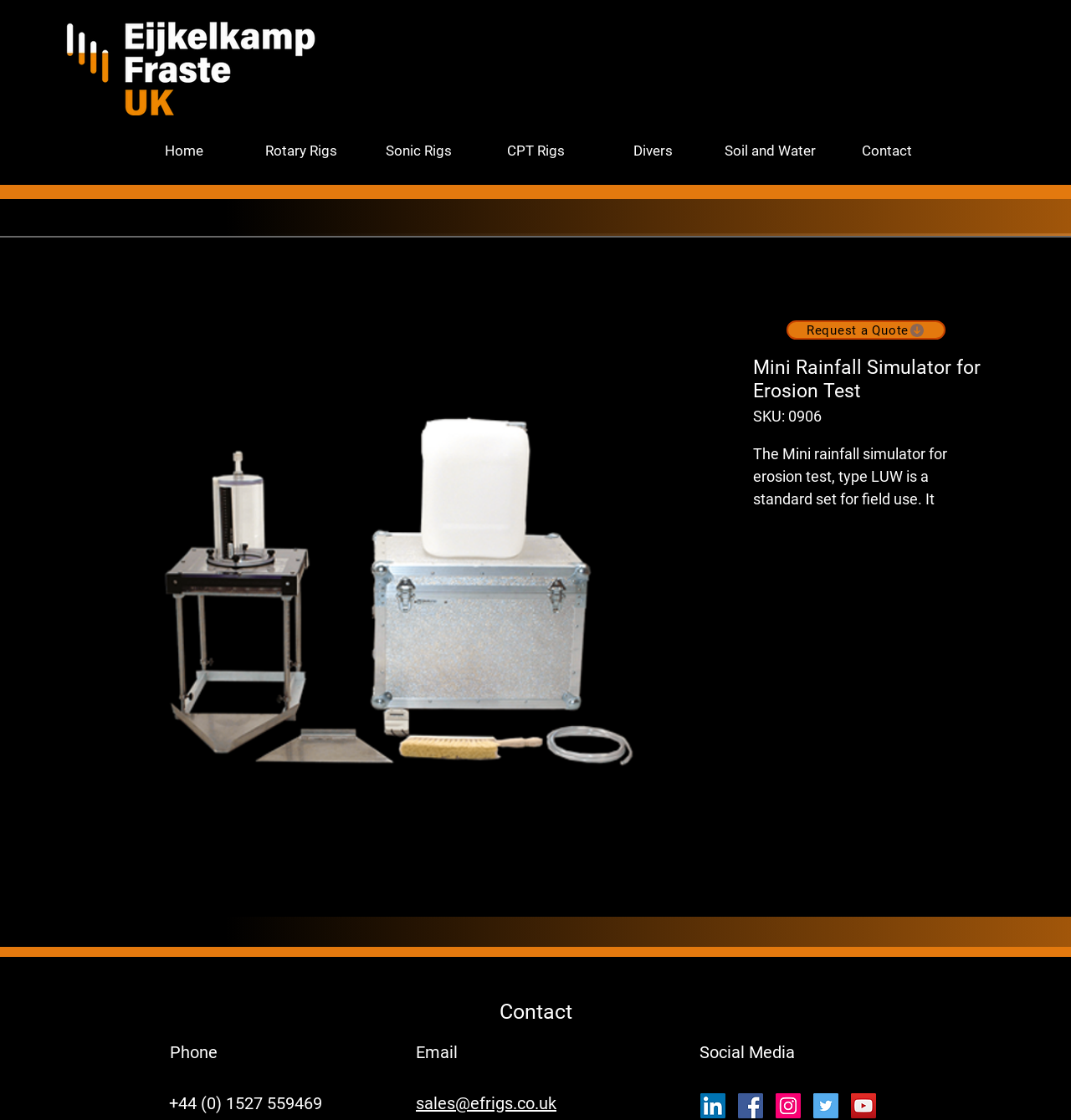What is the contact email?
Please use the visual content to give a single word or phrase answer.

sales@efrigs.co.uk